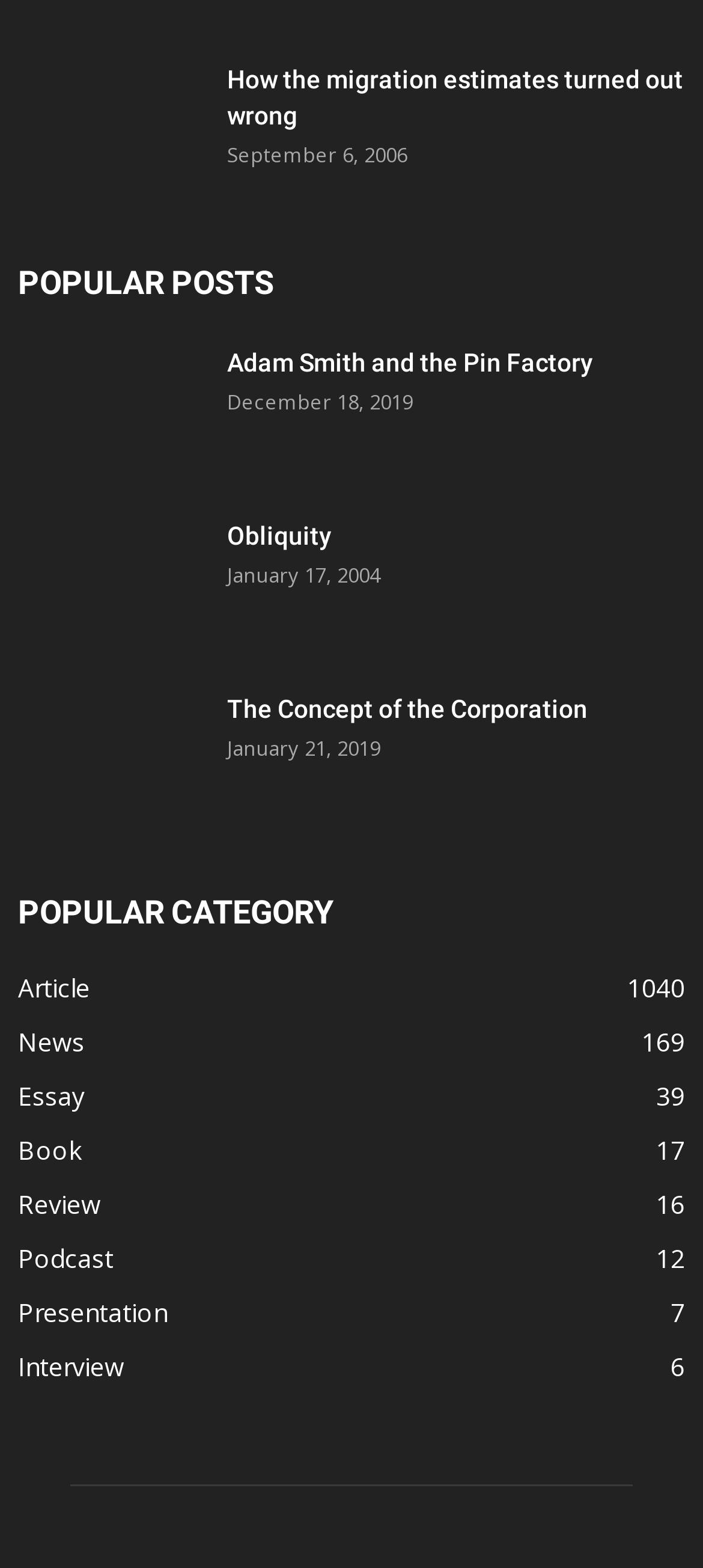Pinpoint the bounding box coordinates of the clickable area necessary to execute the following instruction: "explore the posts in the category News 169". The coordinates should be given as four float numbers between 0 and 1, namely [left, top, right, bottom].

[0.026, 0.654, 0.121, 0.676]